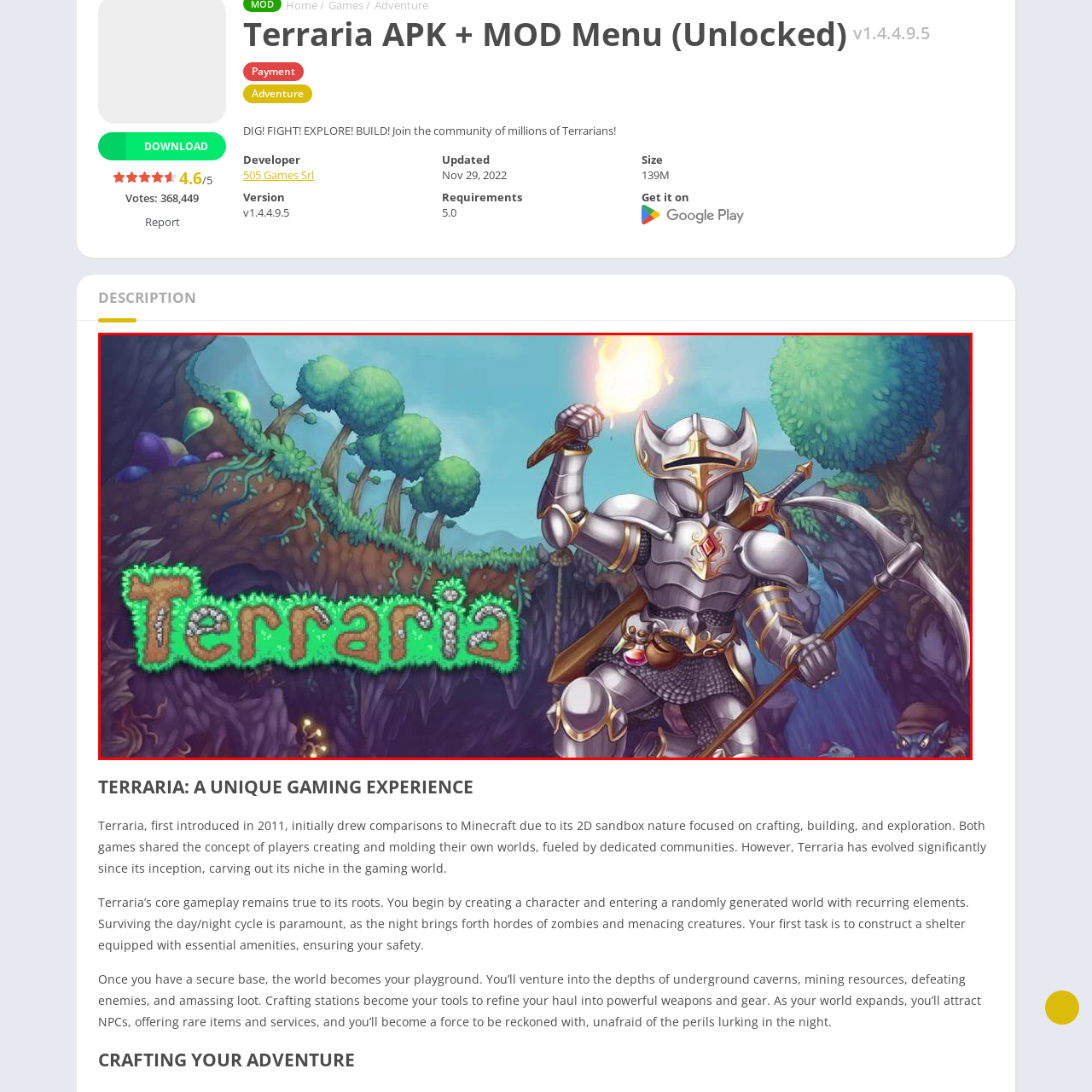What is the environment in the game Terraria like?
Please examine the image within the red bounding box and provide your answer using just one word or phrase.

vibrant and biogenerative